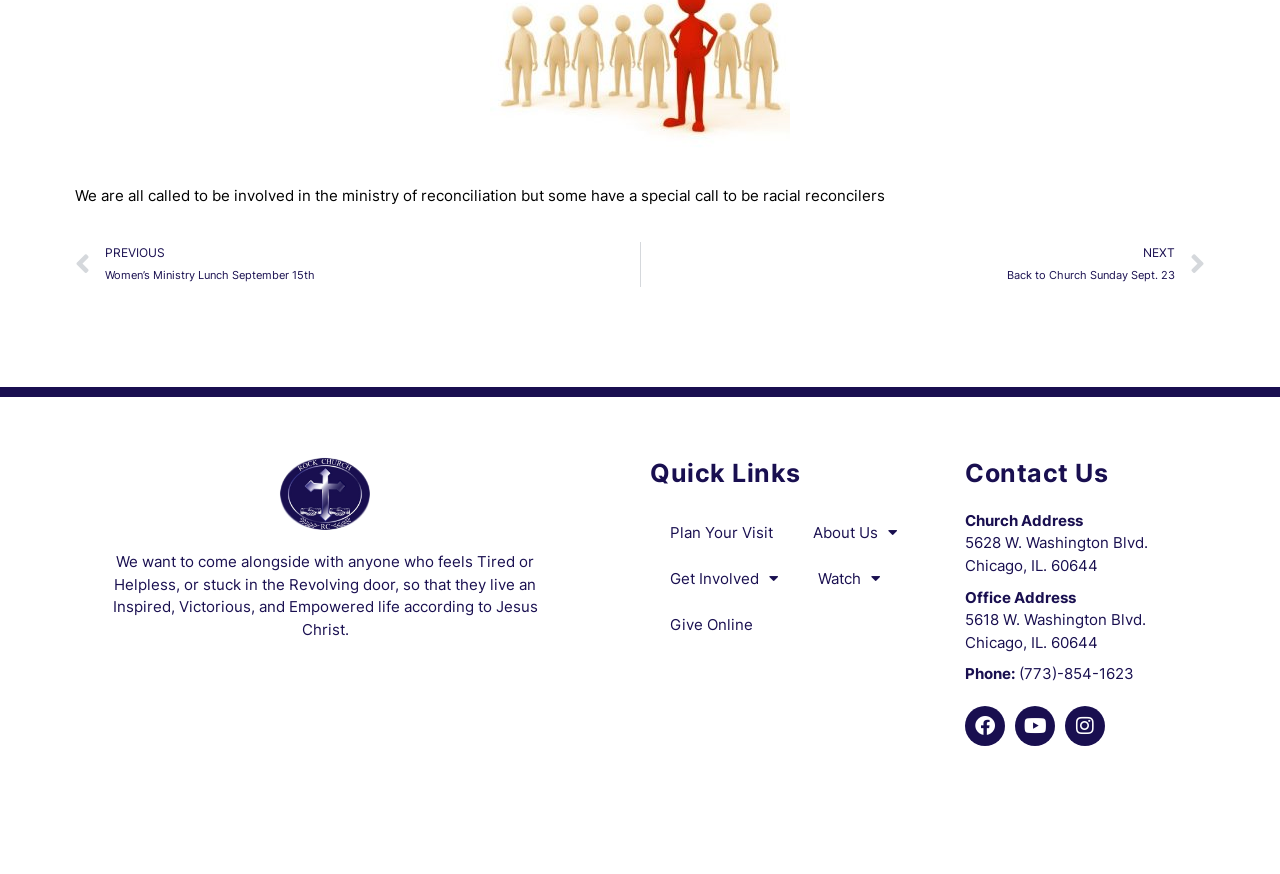Could you locate the bounding box coordinates for the section that should be clicked to accomplish this task: "Click on 'Get Involved' to explore volunteer opportunities".

[0.508, 0.636, 0.623, 0.688]